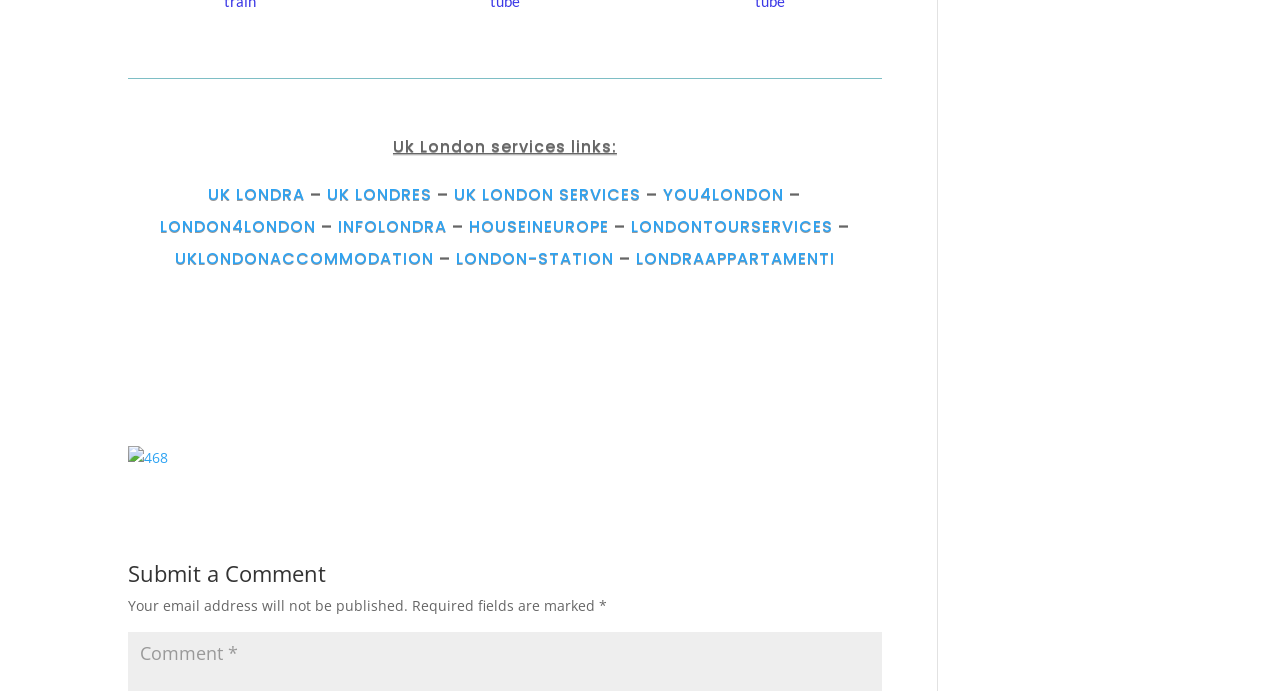What is the purpose of the webpage?
Using the visual information, answer the question in a single word or phrase.

London services links